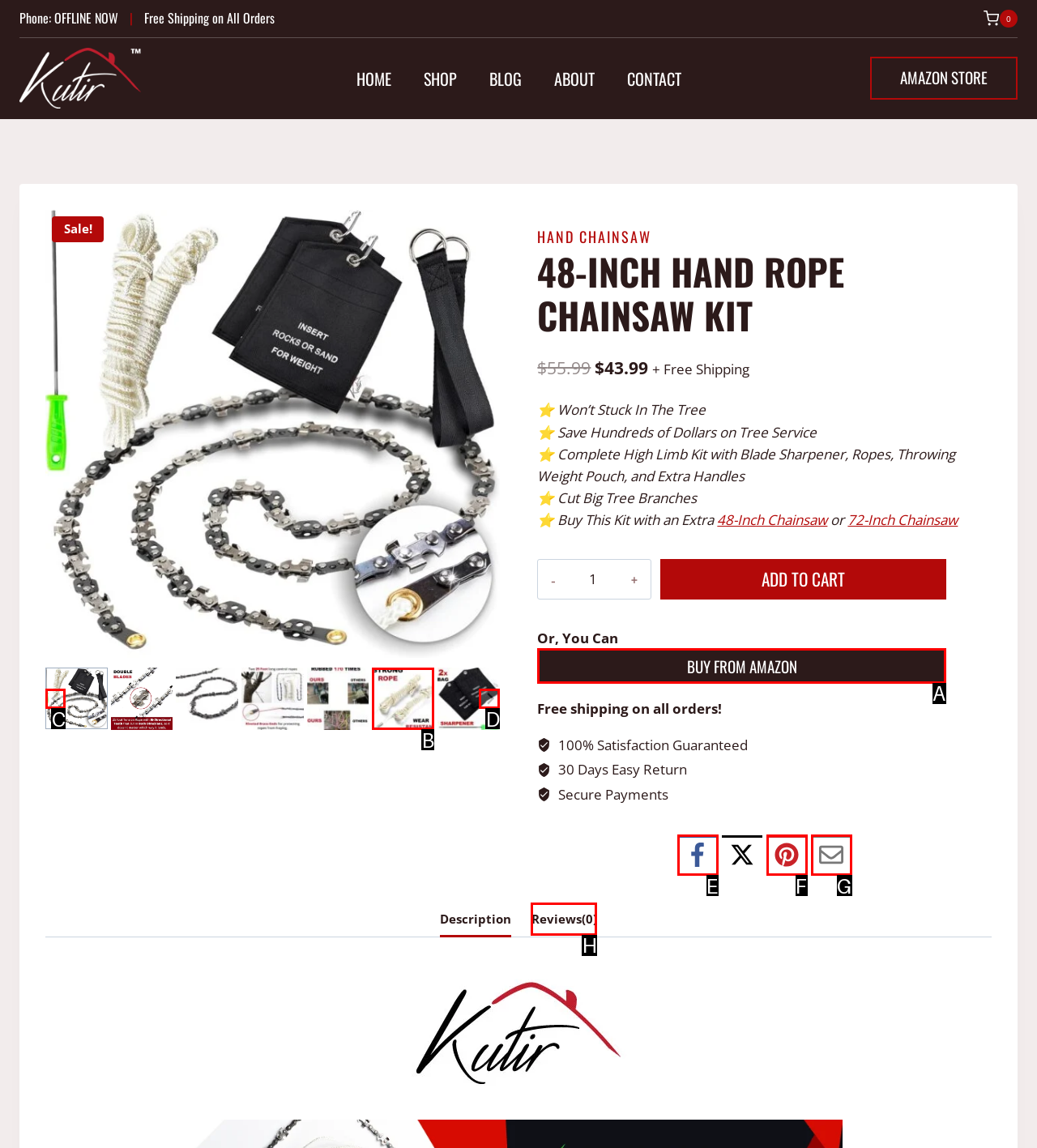Identify the correct choice to execute this task: Browse and download apps to your iPad, iPhone, or iPod touch from the App Store
Respond with the letter corresponding to the right option from the available choices.

None